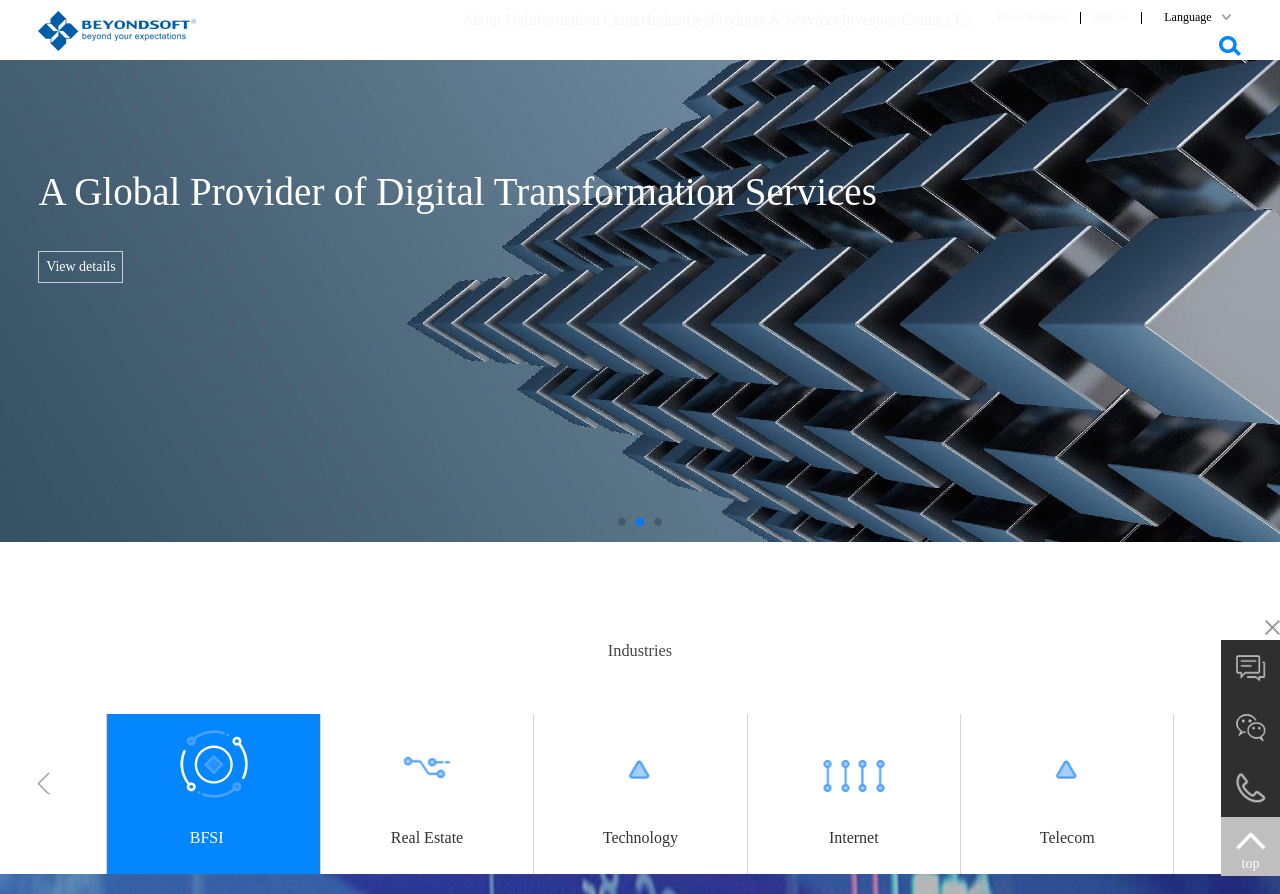Give a short answer using one word or phrase for the question:
How many industries are listed on the webpage?

6